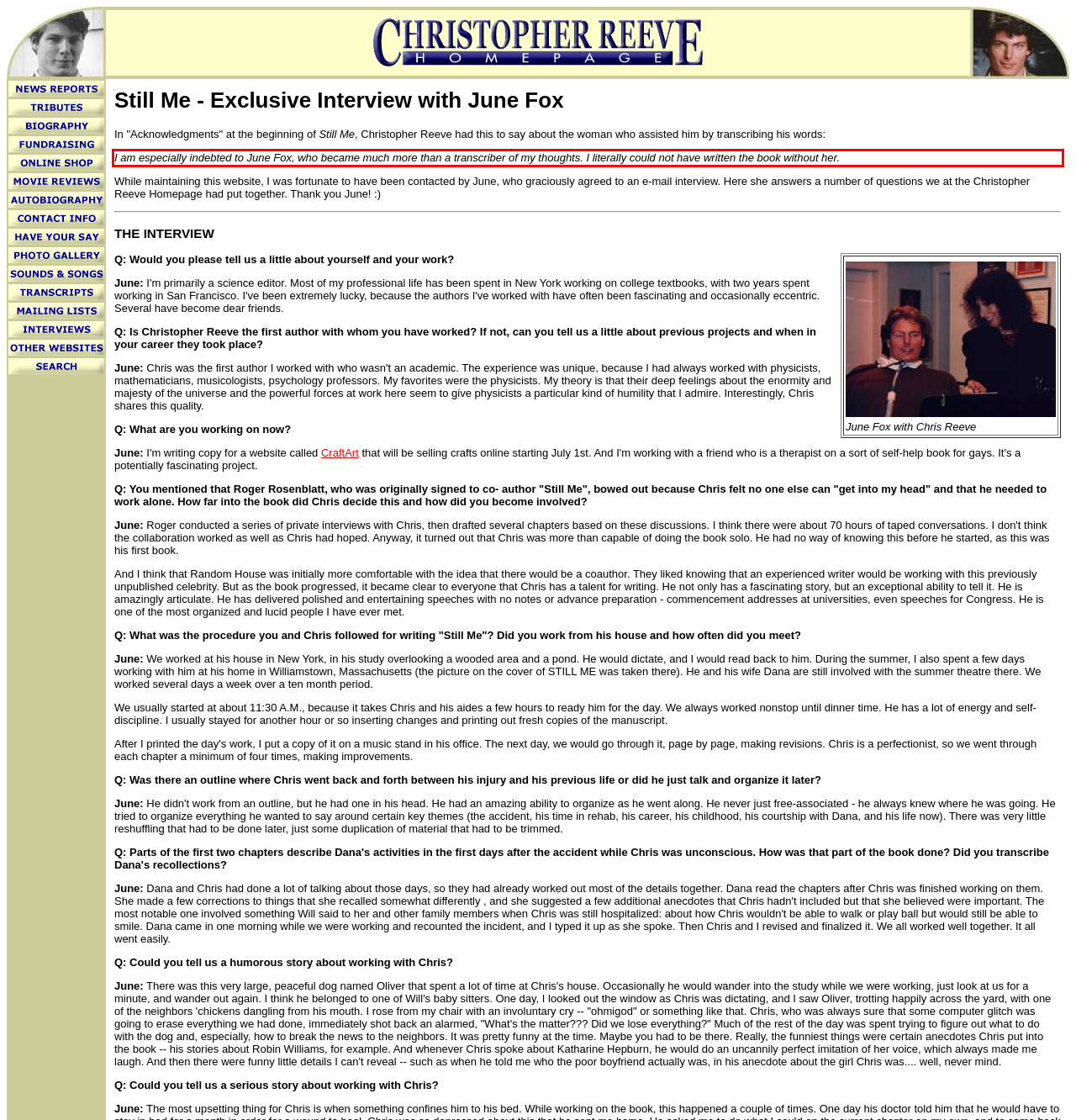Locate the red bounding box in the provided webpage screenshot and use OCR to determine the text content inside it.

I am especially indebted to June Fox, who became much more than a transcriber of my thoughts. I literally could not have written the book without her.